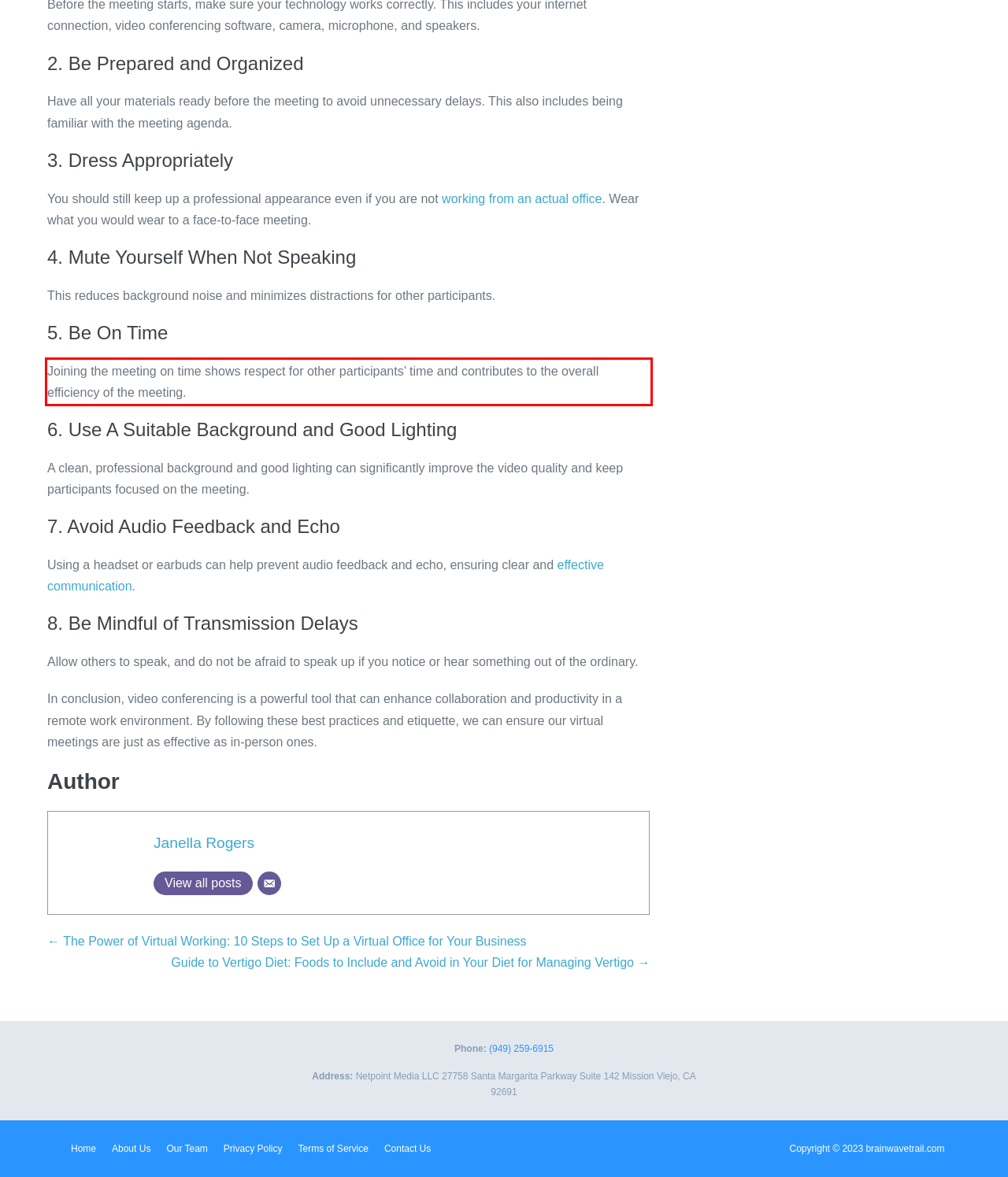Review the screenshot of the webpage and recognize the text inside the red rectangle bounding box. Provide the extracted text content.

Joining the meeting on time shows respect for other participants’ time and contributes to the overall efficiency of the meeting.